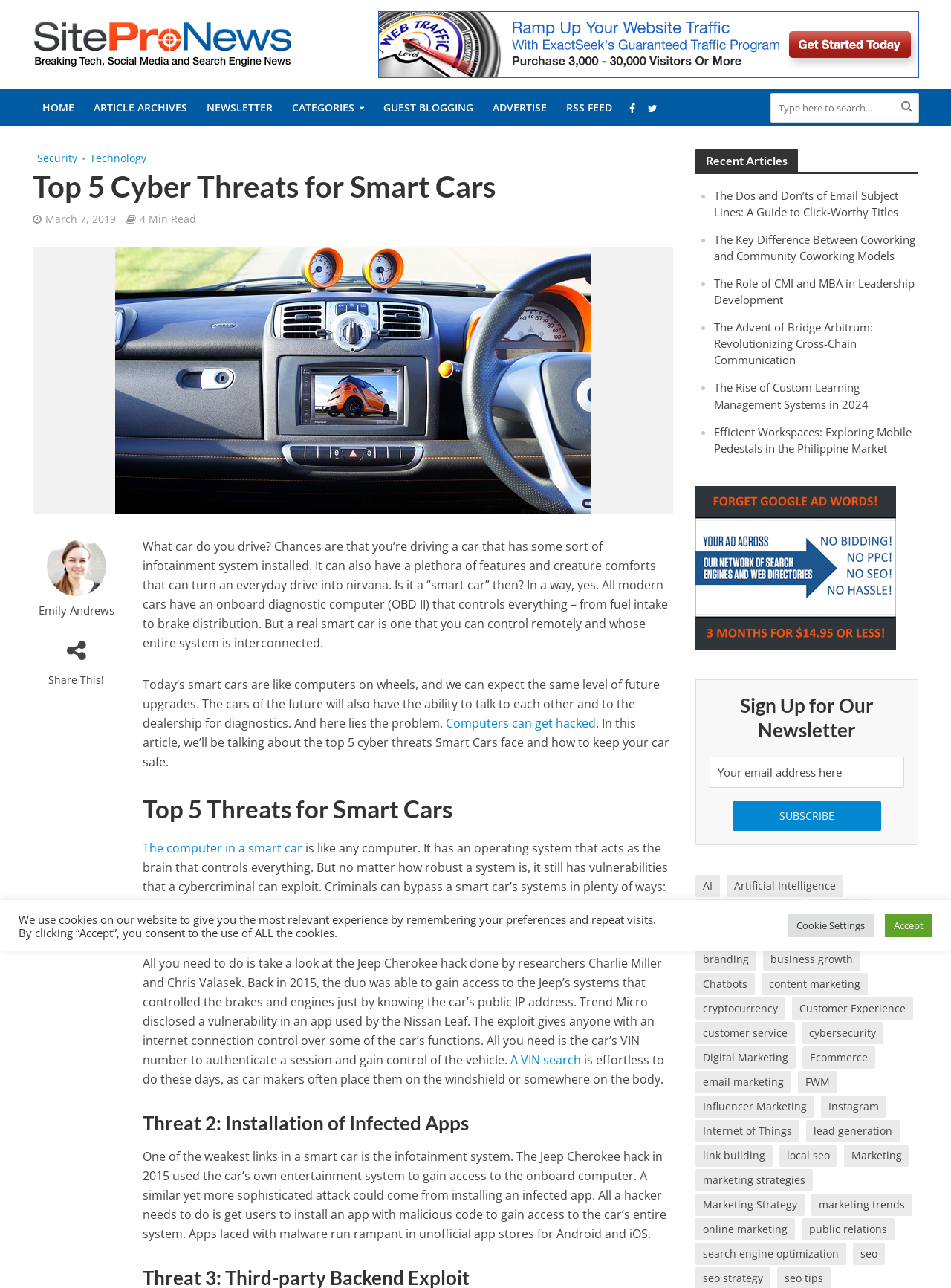Determine the bounding box coordinates for the clickable element to execute this instruction: "Subscribe to the newsletter". Provide the coordinates as four float numbers between 0 and 1, i.e., [left, top, right, bottom].

[0.771, 0.622, 0.927, 0.645]